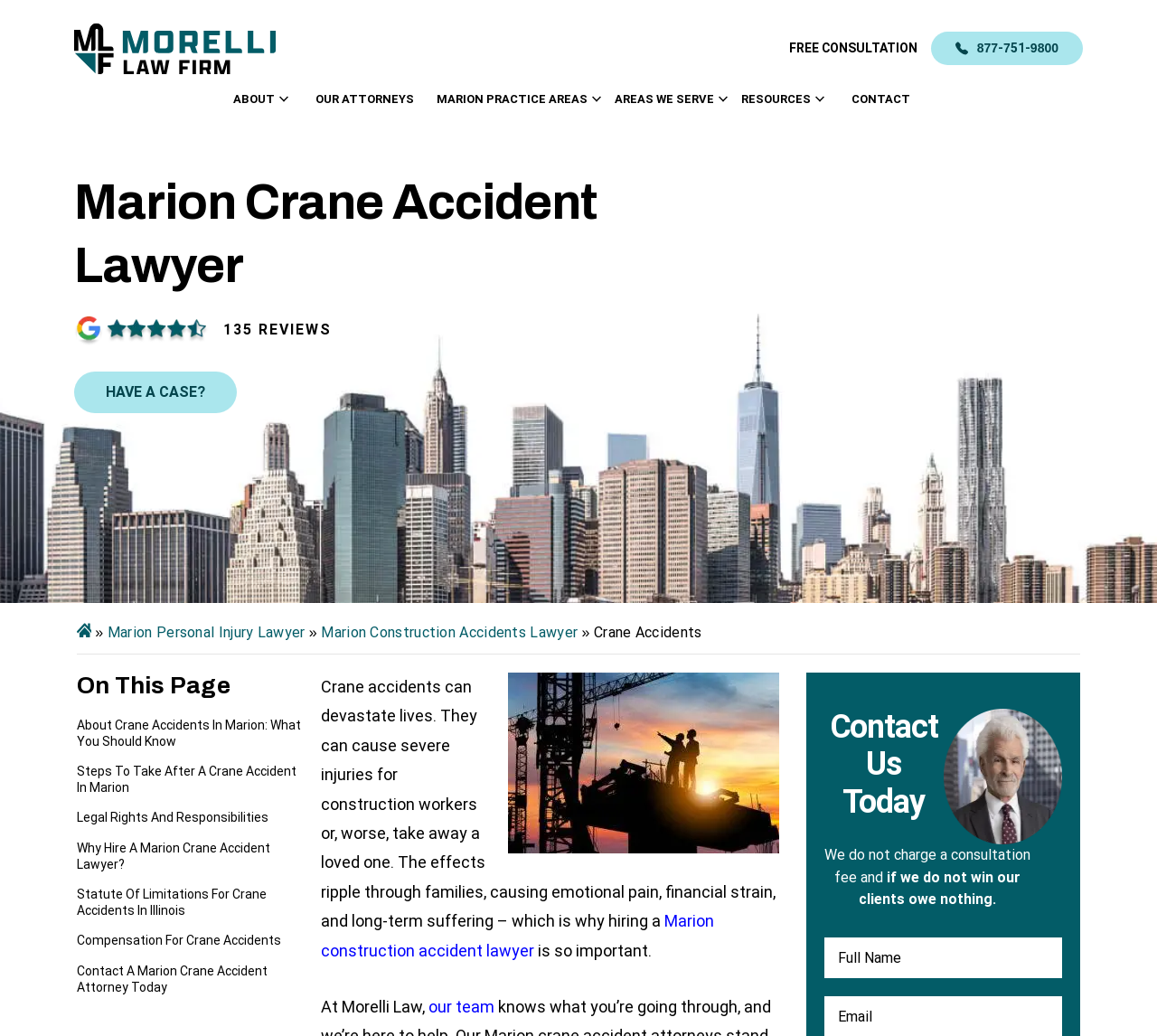Please provide the bounding box coordinates for the element that needs to be clicked to perform the following instruction: "Contact a Marion crane accident lawyer". The coordinates should be given as four float numbers between 0 and 1, i.e., [left, top, right, bottom].

[0.066, 0.93, 0.231, 0.96]